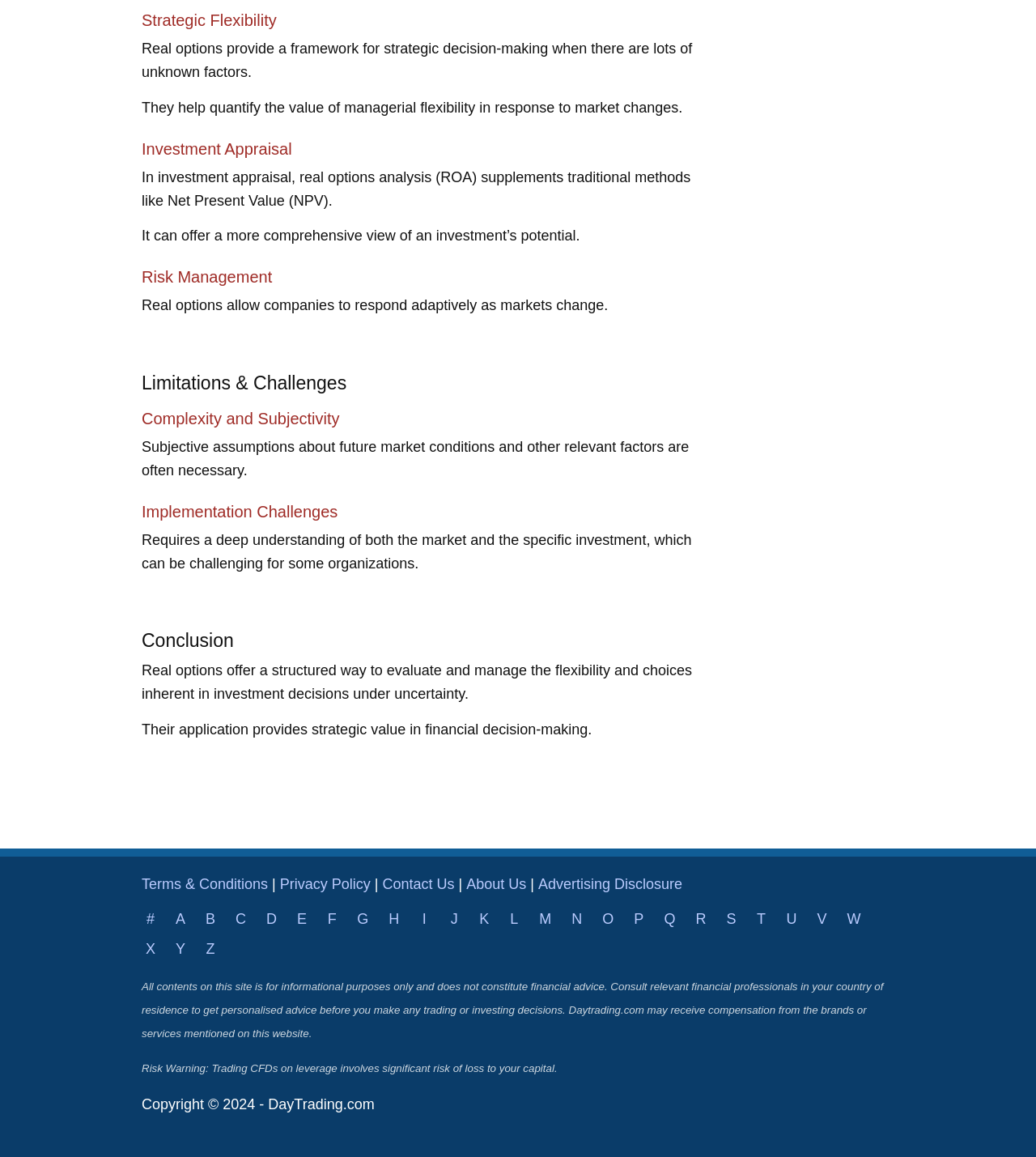Using the provided element description: "Terms & Conditions", determine the bounding box coordinates of the corresponding UI element in the screenshot.

[0.137, 0.757, 0.259, 0.771]